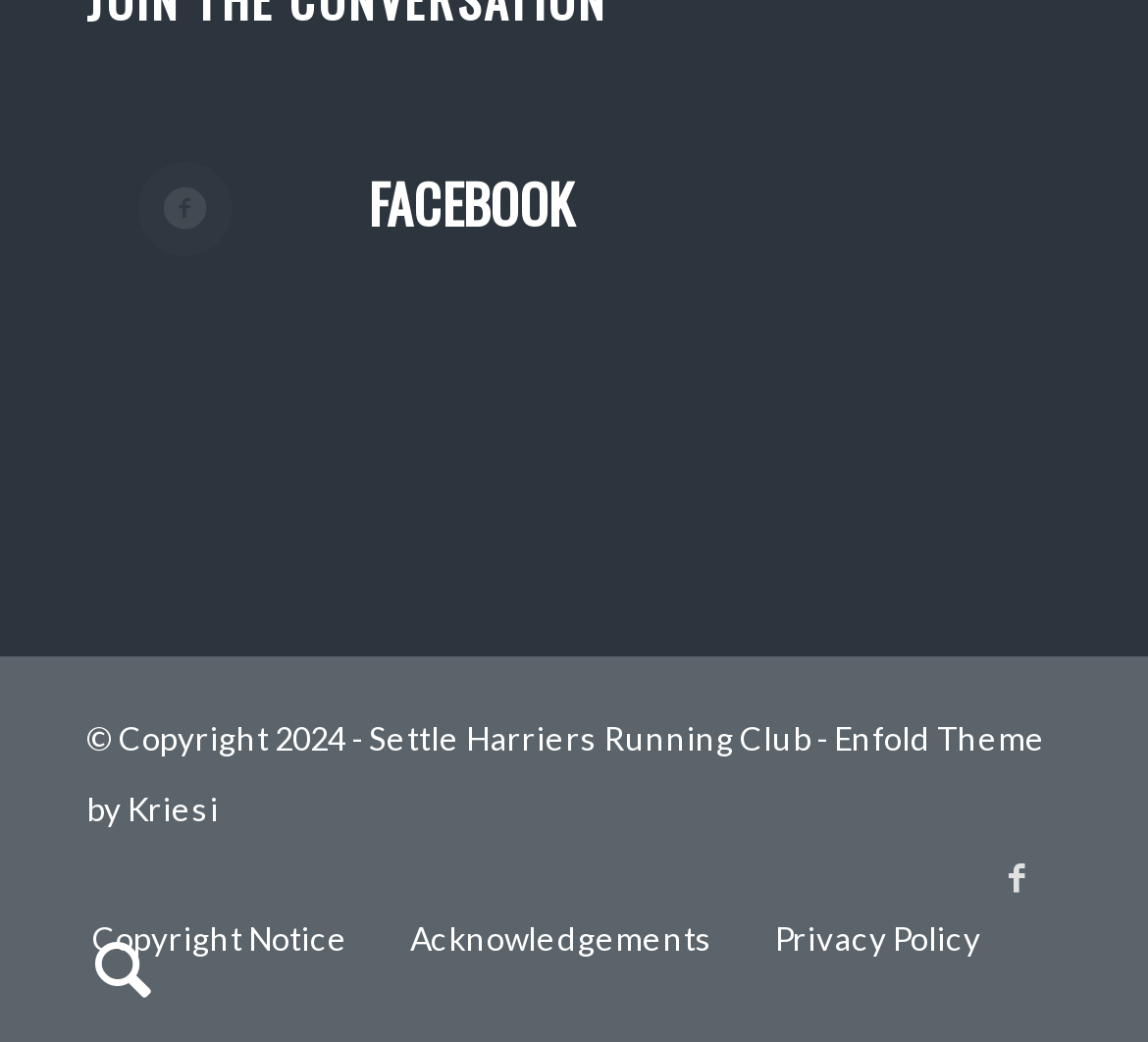How many social media links are present?
From the details in the image, provide a complete and detailed answer to the question.

I counted the number of social media links by looking at the links present on the webpage. There is a 'Facebook' link at the top and another 'Link to Facebook' at the bottom, so there are two social media links in total.